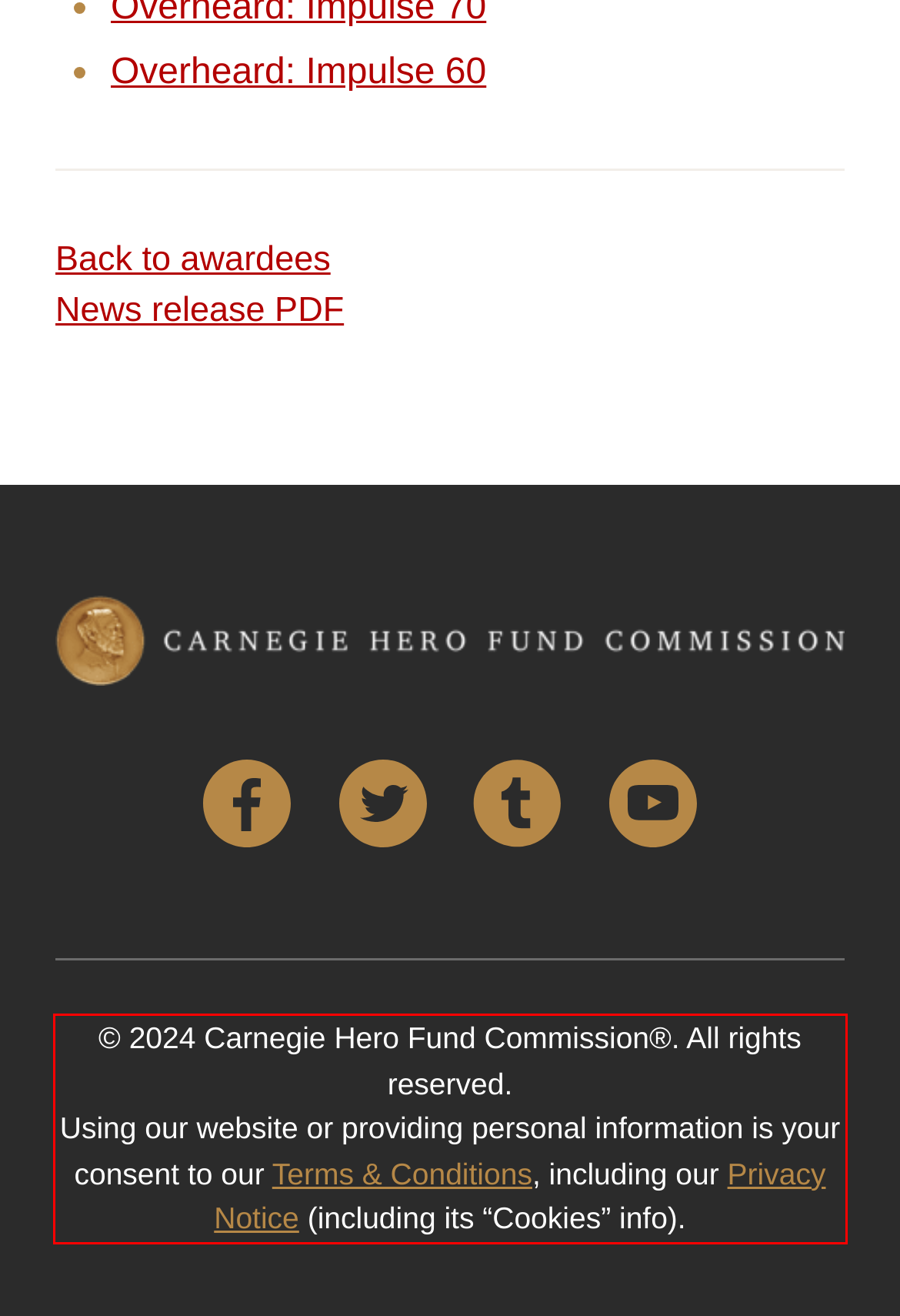You are provided with a screenshot of a webpage that includes a red bounding box. Extract and generate the text content found within the red bounding box.

© 2024 Carnegie Hero Fund Commission®. All rights reserved. Using our website or providing personal information is your consent to our Terms & Conditions, including our Privacy Notice (including its “Cookies” info).